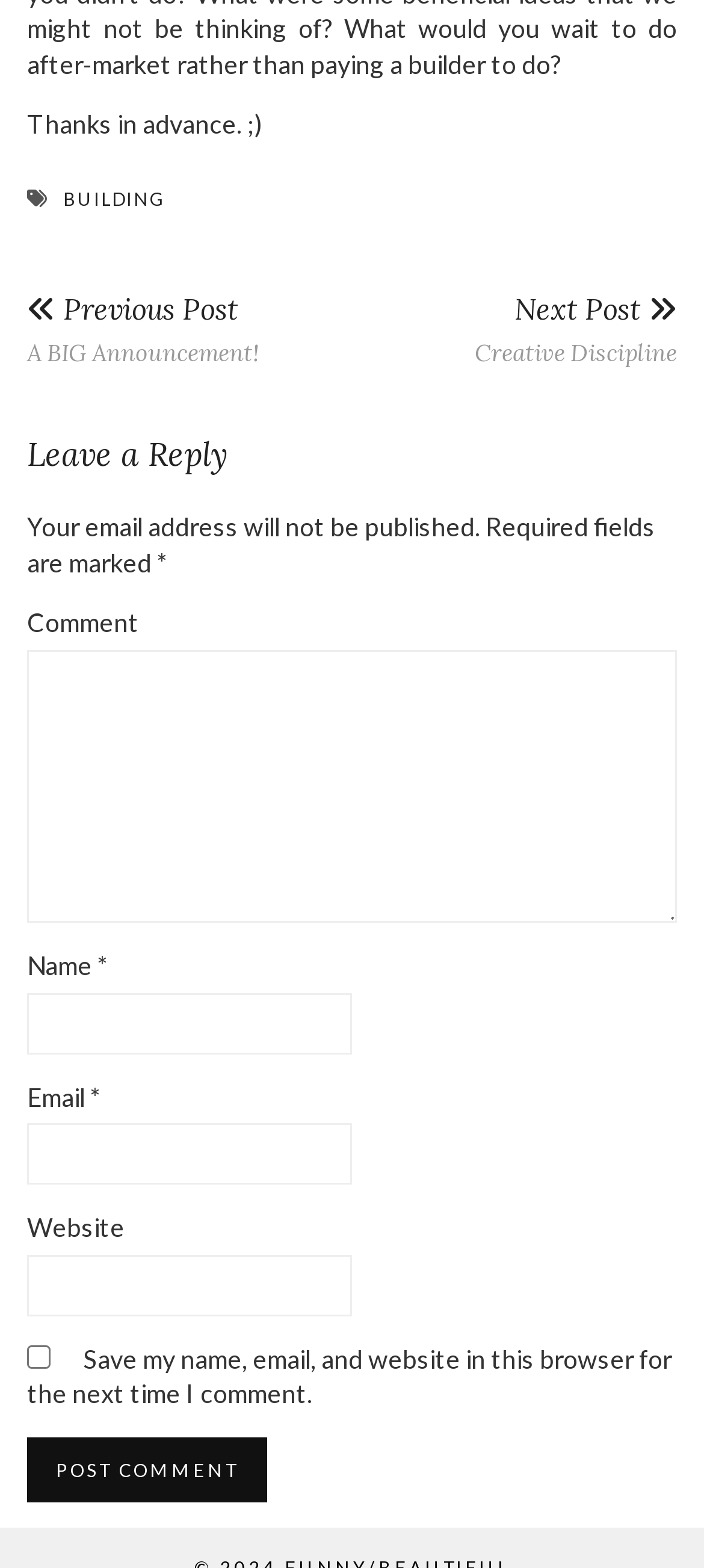Locate the bounding box coordinates of the area that needs to be clicked to fulfill the following instruction: "Type your name". The coordinates should be in the format of four float numbers between 0 and 1, namely [left, top, right, bottom].

[0.038, 0.633, 0.5, 0.672]